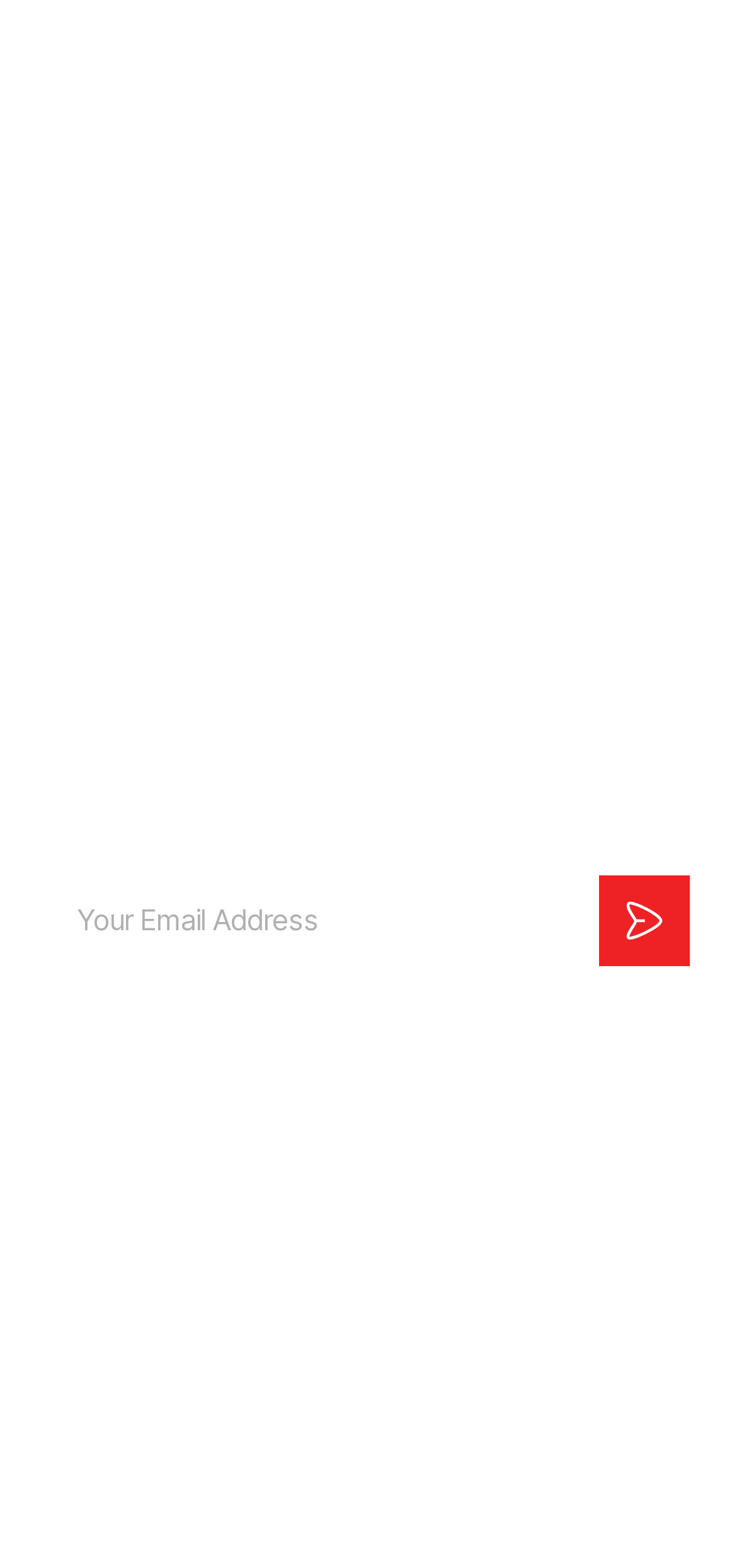Given the element description: "Who We Are", predict the bounding box coordinates of this UI element. The coordinates must be four float numbers between 0 and 1, given as [left, top, right, bottom].

[0.526, 0.256, 0.744, 0.283]